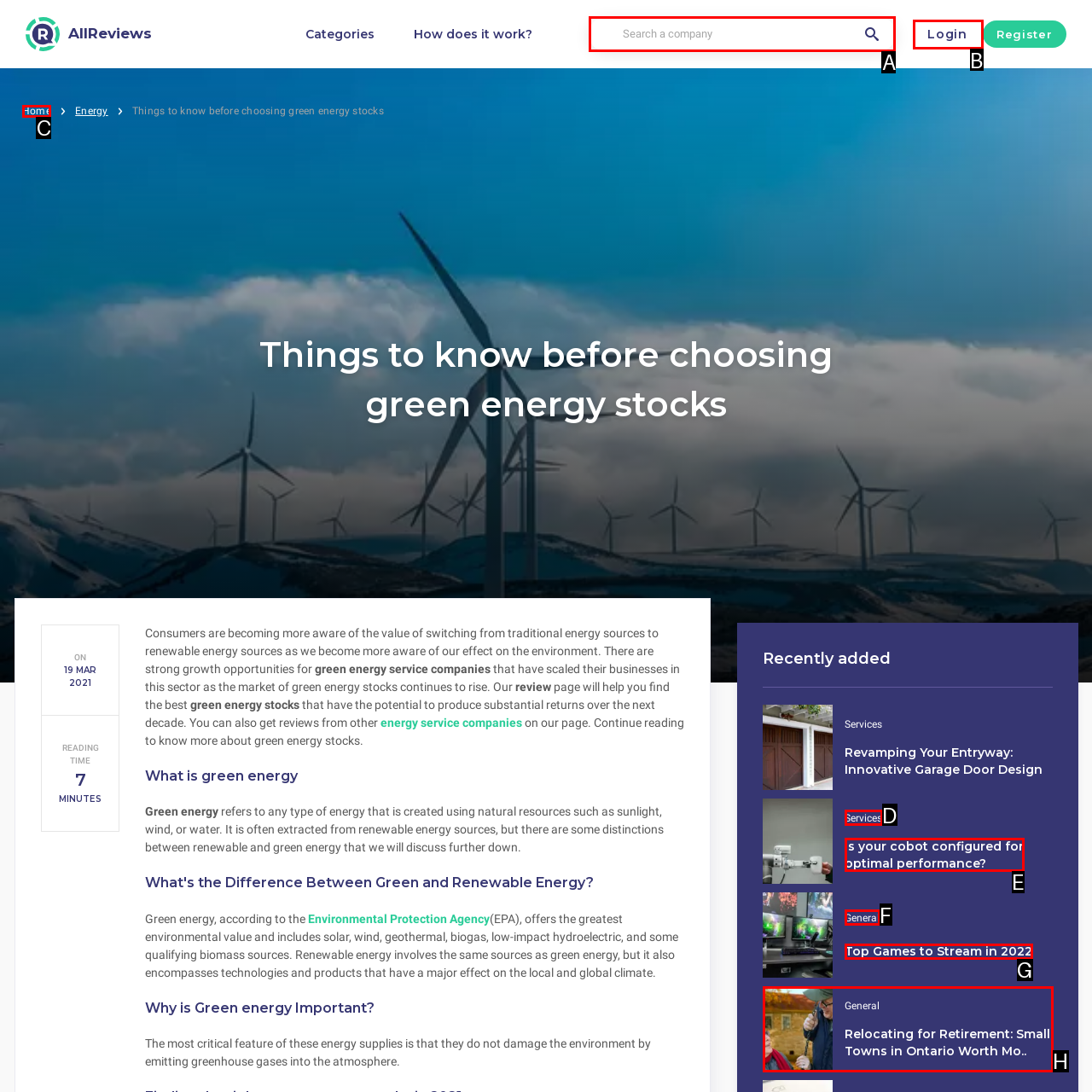Identify the correct UI element to click to achieve the task: Login.
Answer with the letter of the appropriate option from the choices given.

B